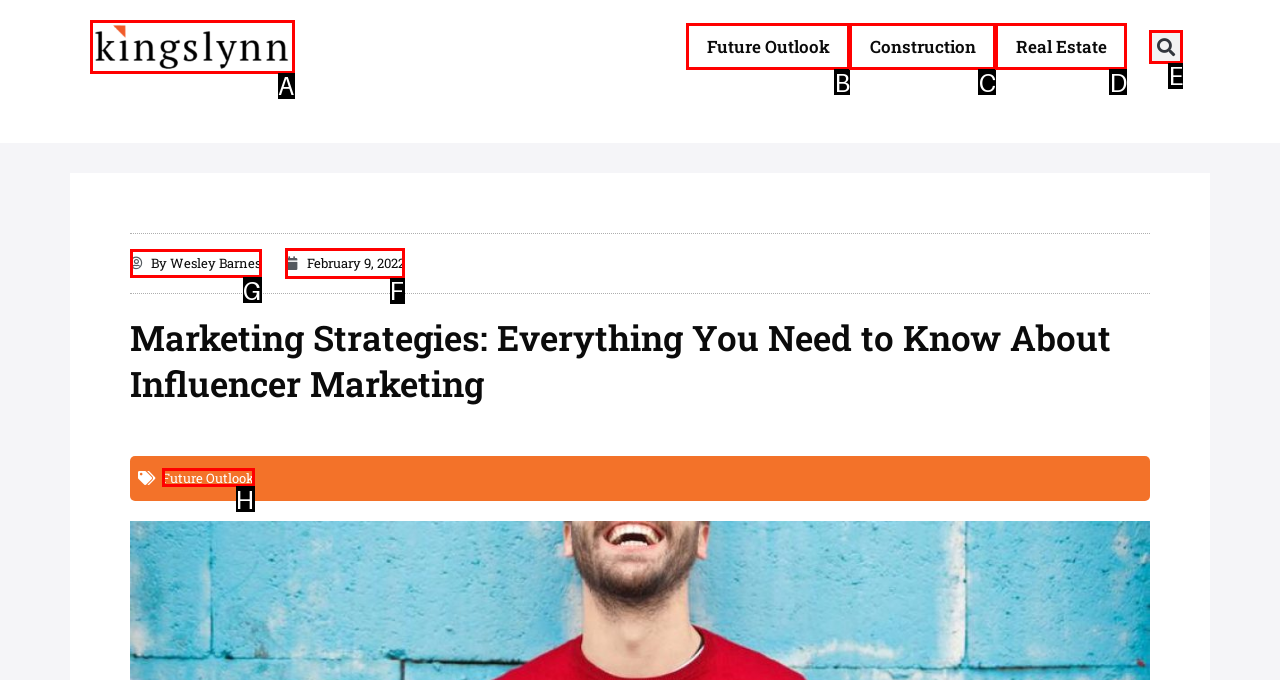Which UI element should be clicked to perform the following task: view the article published on February 9, 2022? Answer with the corresponding letter from the choices.

F